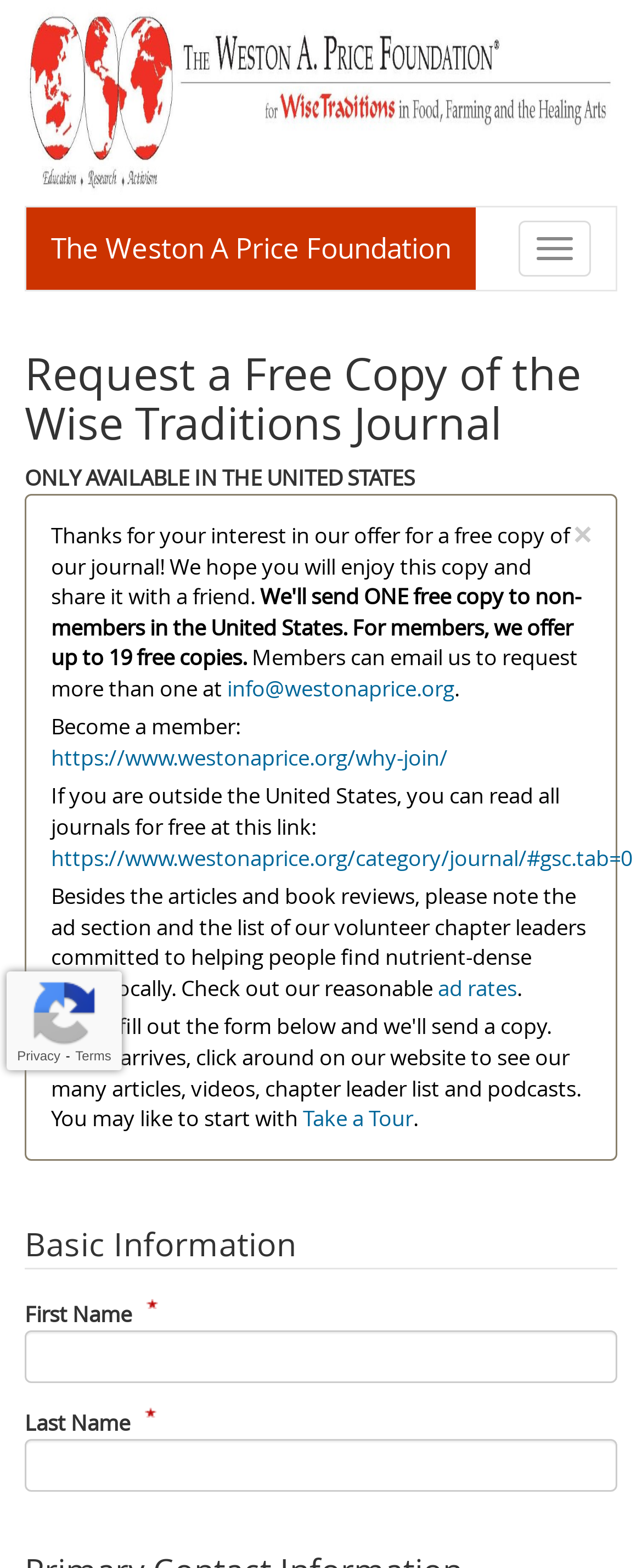Find the bounding box coordinates for the area you need to click to carry out the instruction: "Email us at info@westonaprice.org". The coordinates should be four float numbers between 0 and 1, indicated as [left, top, right, bottom].

[0.354, 0.429, 0.708, 0.448]